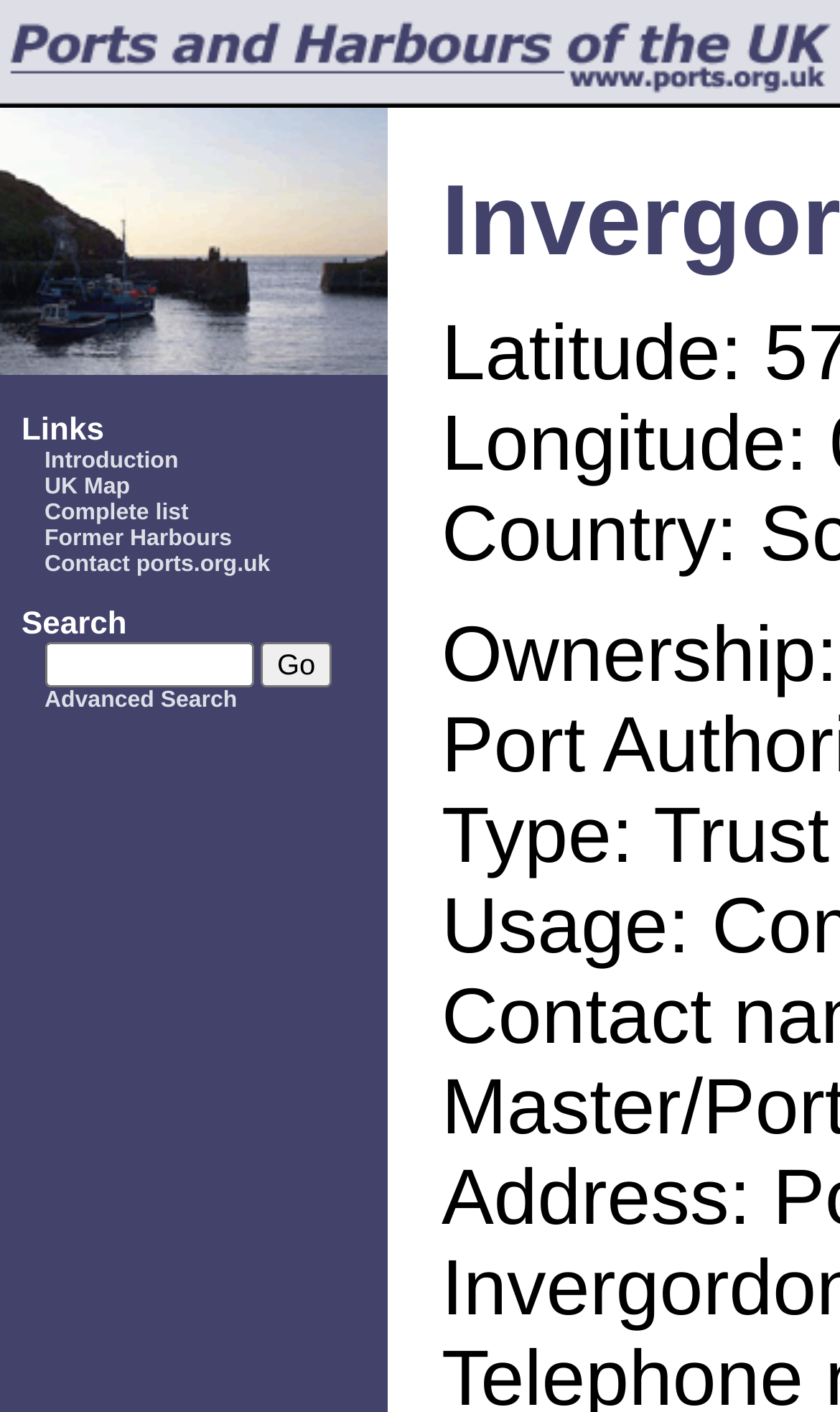Please determine the bounding box coordinates of the element to click in order to execute the following instruction: "Click on Introduction". The coordinates should be four float numbers between 0 and 1, specified as [left, top, right, bottom].

[0.053, 0.317, 0.212, 0.335]